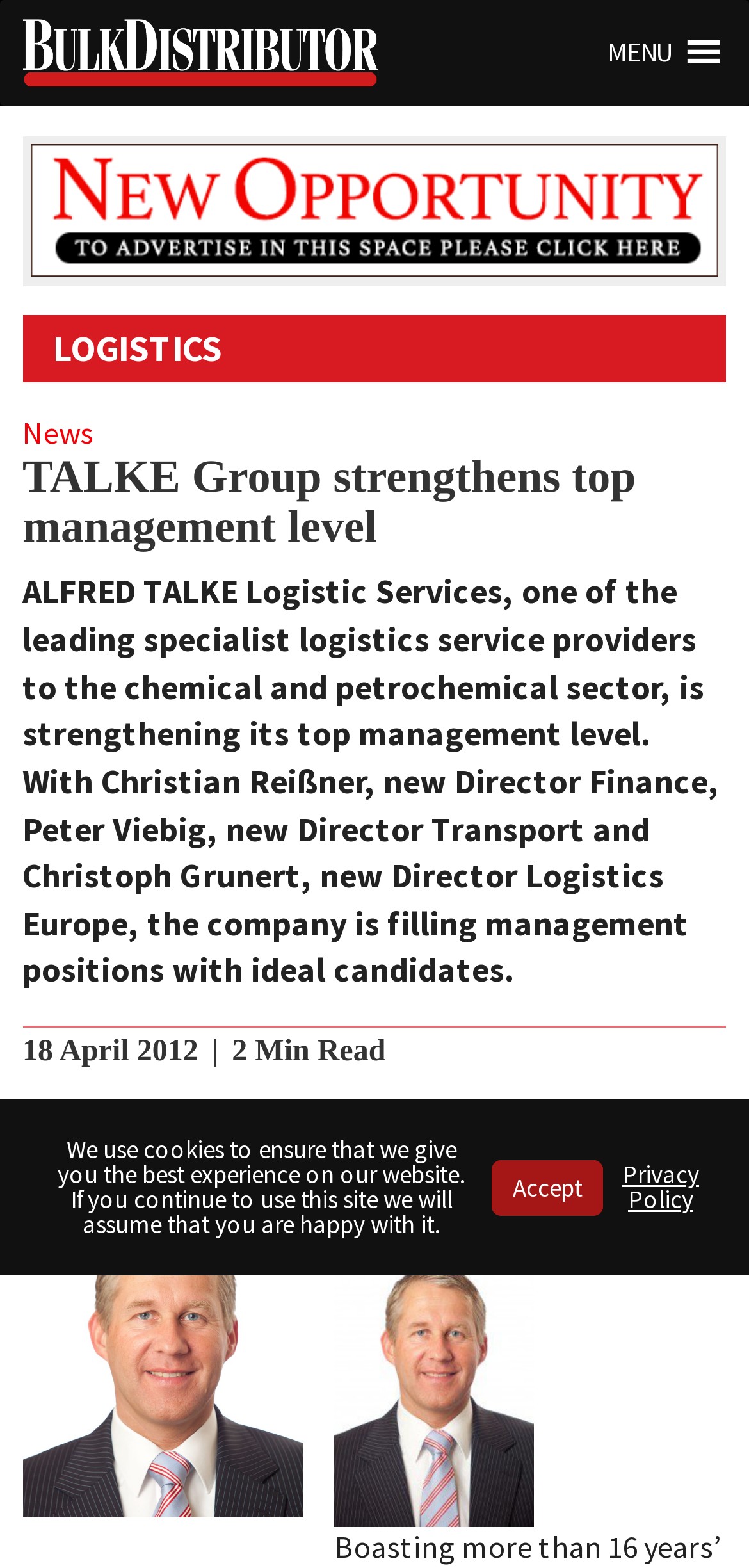Please identify the bounding box coordinates of the clickable region that I should interact with to perform the following instruction: "Share on LinkedIn". The coordinates should be expressed as four float numbers between 0 and 1, i.e., [left, top, right, bottom].

[0.261, 0.707, 0.338, 0.744]